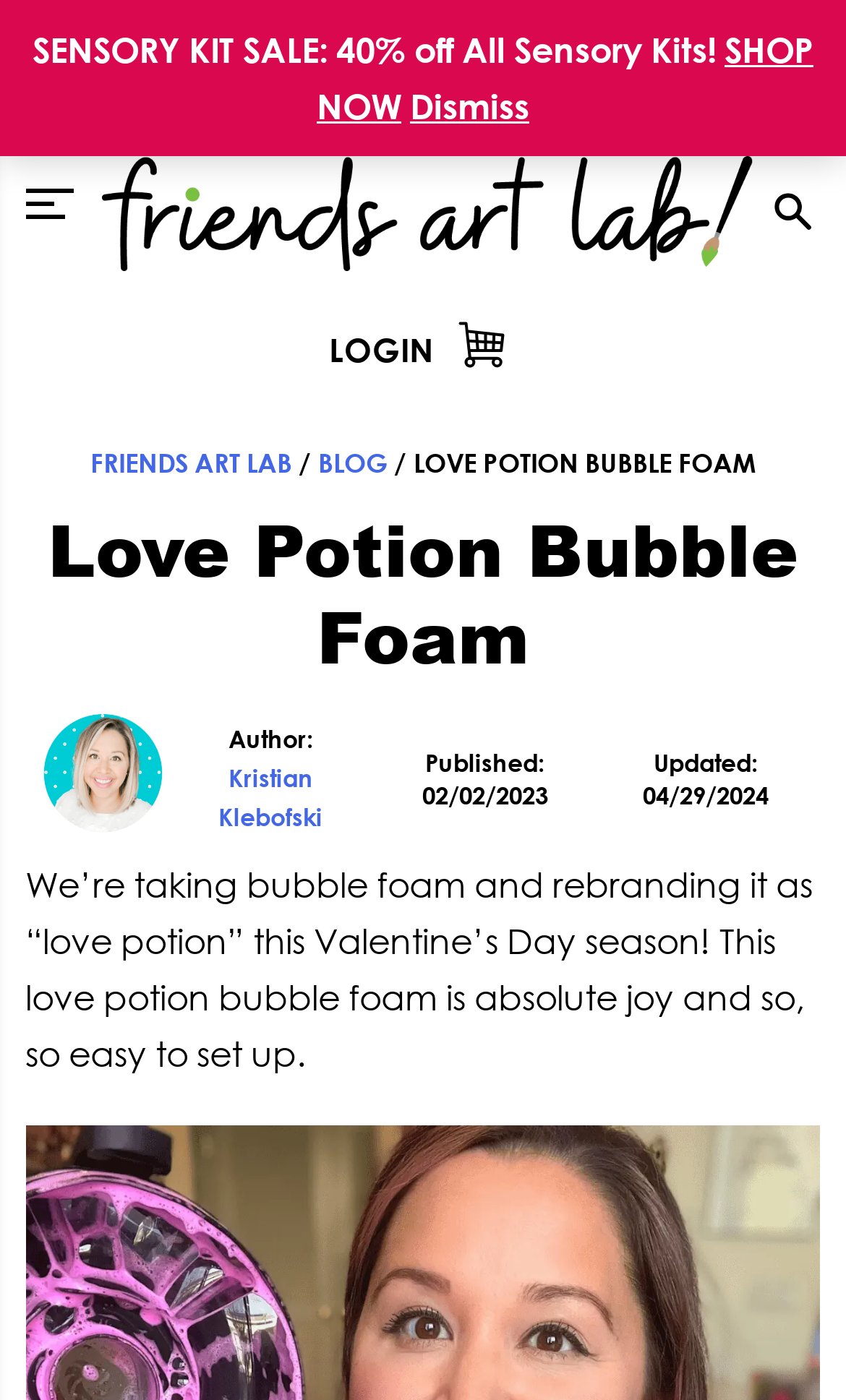Respond with a single word or phrase for the following question: 
What is the name of the website?

Friends Art Lab